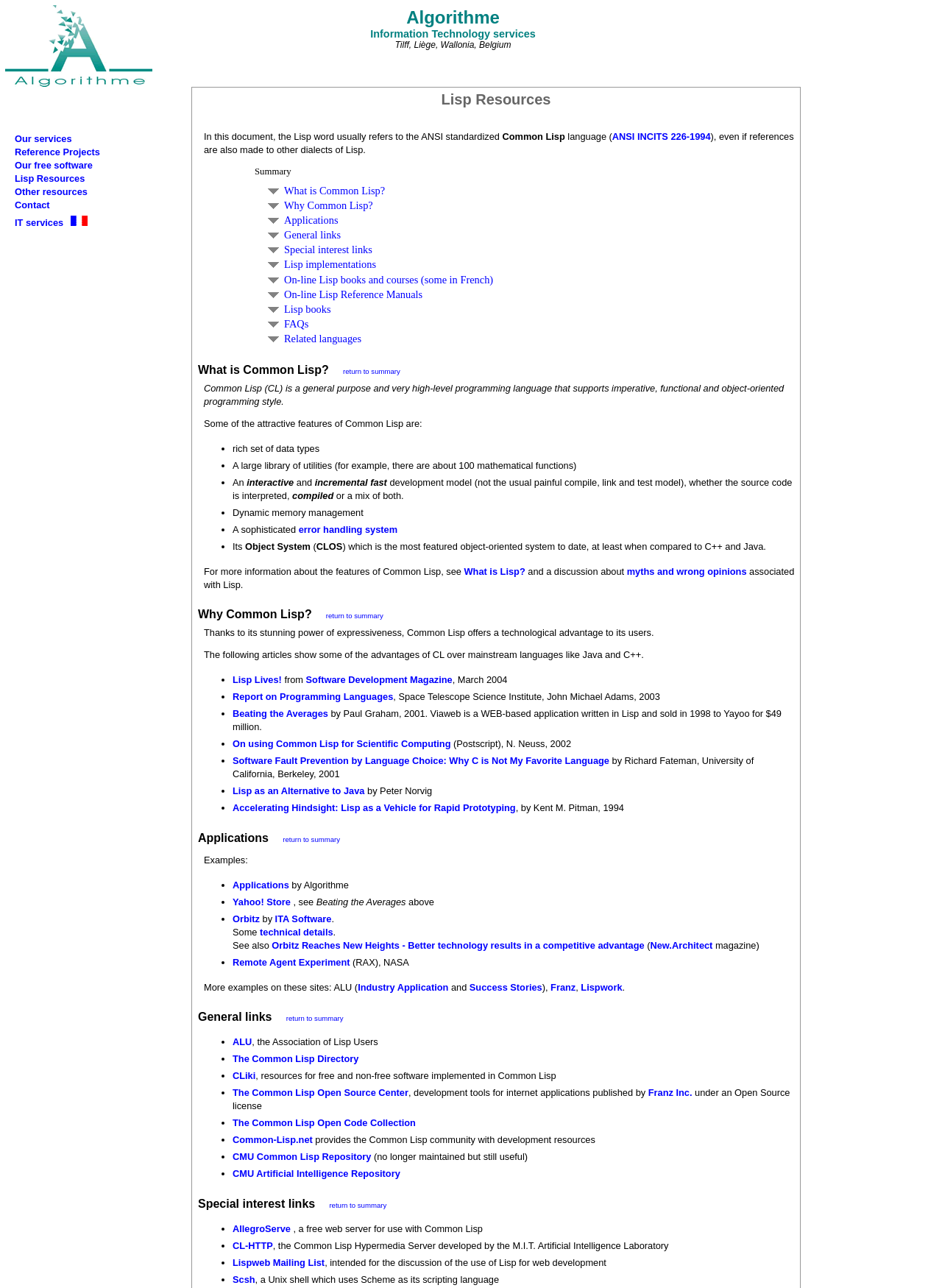Answer briefly with one word or phrase:
What is the purpose of the 'Lisp Lives!' article?

To show advantages of CL over mainstream languages